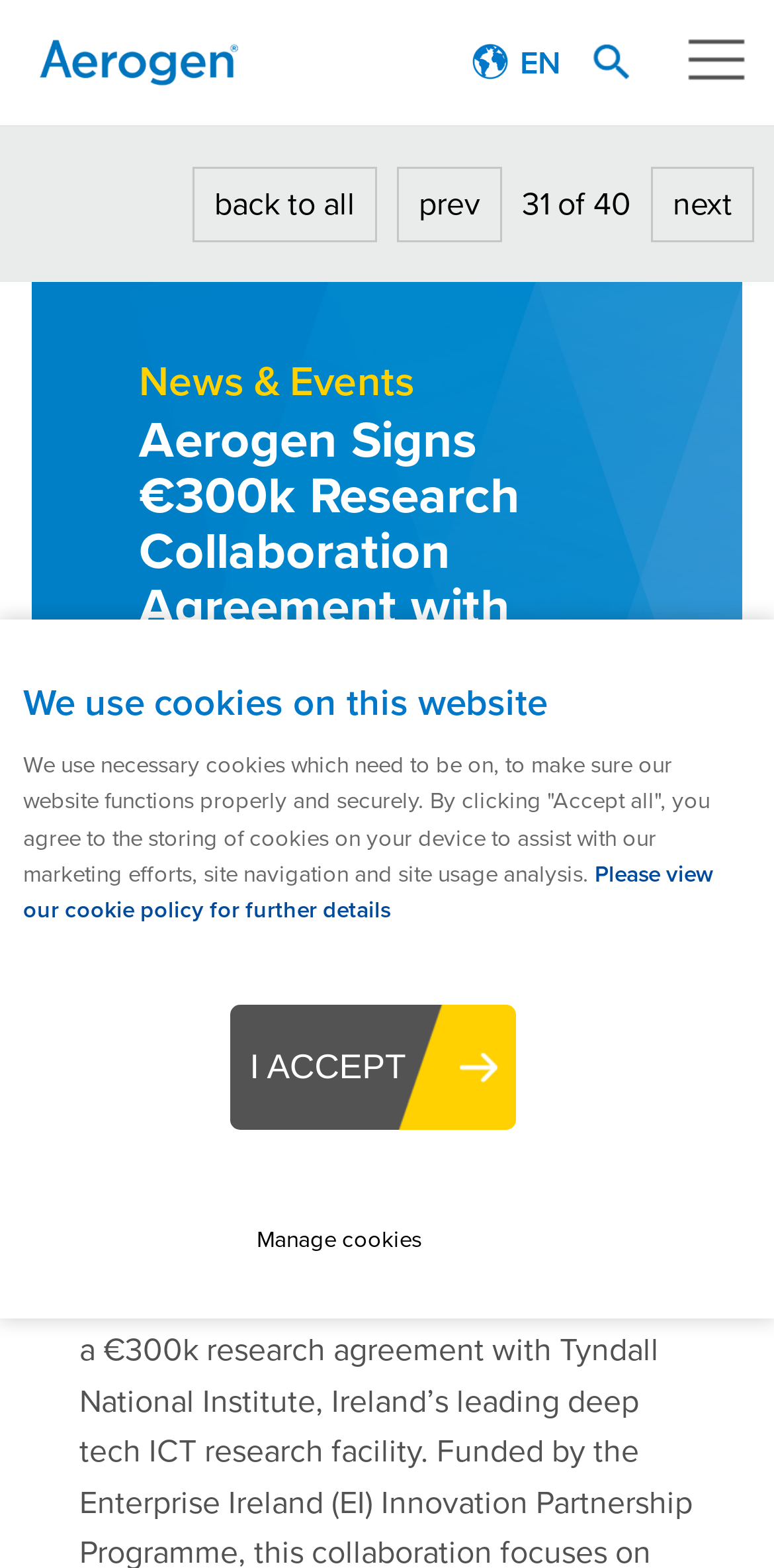Based on the element description back to all, identify the bounding box of the UI element in the given webpage screenshot. The coordinates should be in the format (top-left x, top-left y, bottom-right x, bottom-right y) and must be between 0 and 1.

[0.277, 0.116, 0.459, 0.145]